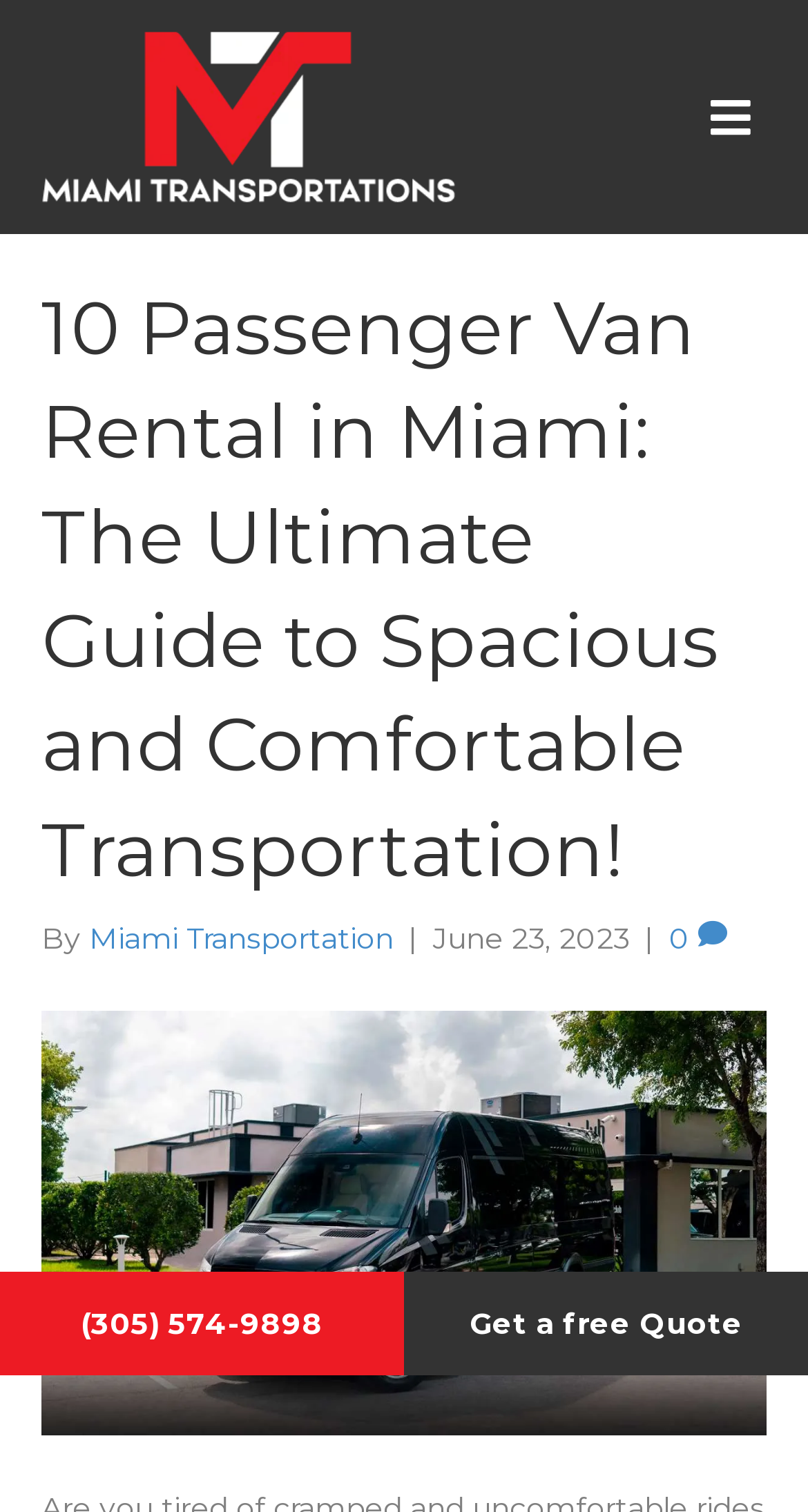Based on the element description (305) 574-9898, identify the bounding box coordinates for the UI element. The coordinates should be in the format (top-left x, top-left y, bottom-right x, bottom-right y) and within the 0 to 1 range.

[0.1, 0.863, 0.4, 0.888]